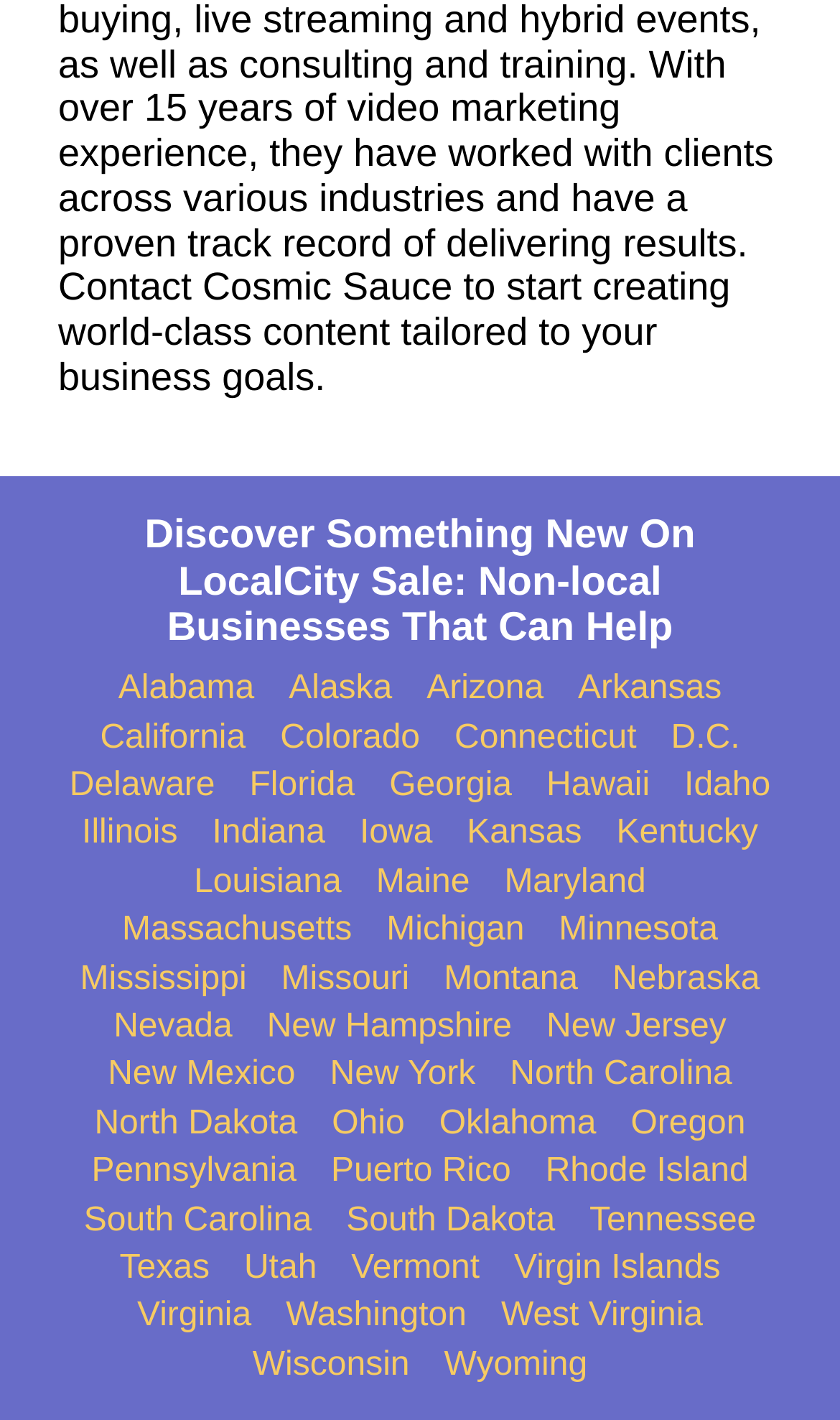Provide the bounding box coordinates of the HTML element described by the text: "New Mexico".

[0.128, 0.744, 0.352, 0.772]